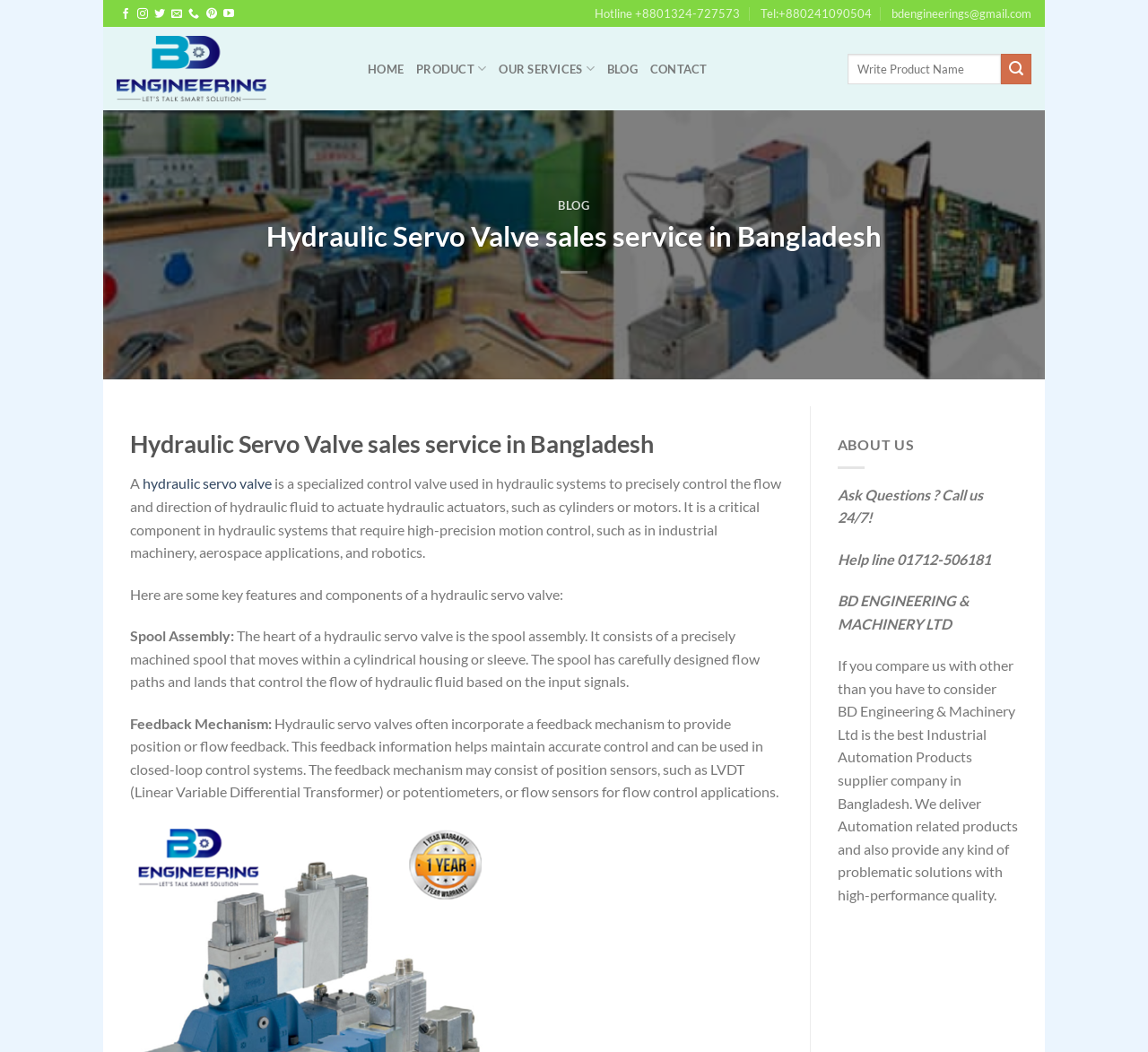What is a hydraulic servo valve?
Provide a detailed and well-explained answer to the question.

Based on the webpage content, a hydraulic servo valve is a specialized control valve used in hydraulic systems to precisely control the flow and direction of hydraulic fluid to actuate hydraulic actuators, such as cylinders or motors.